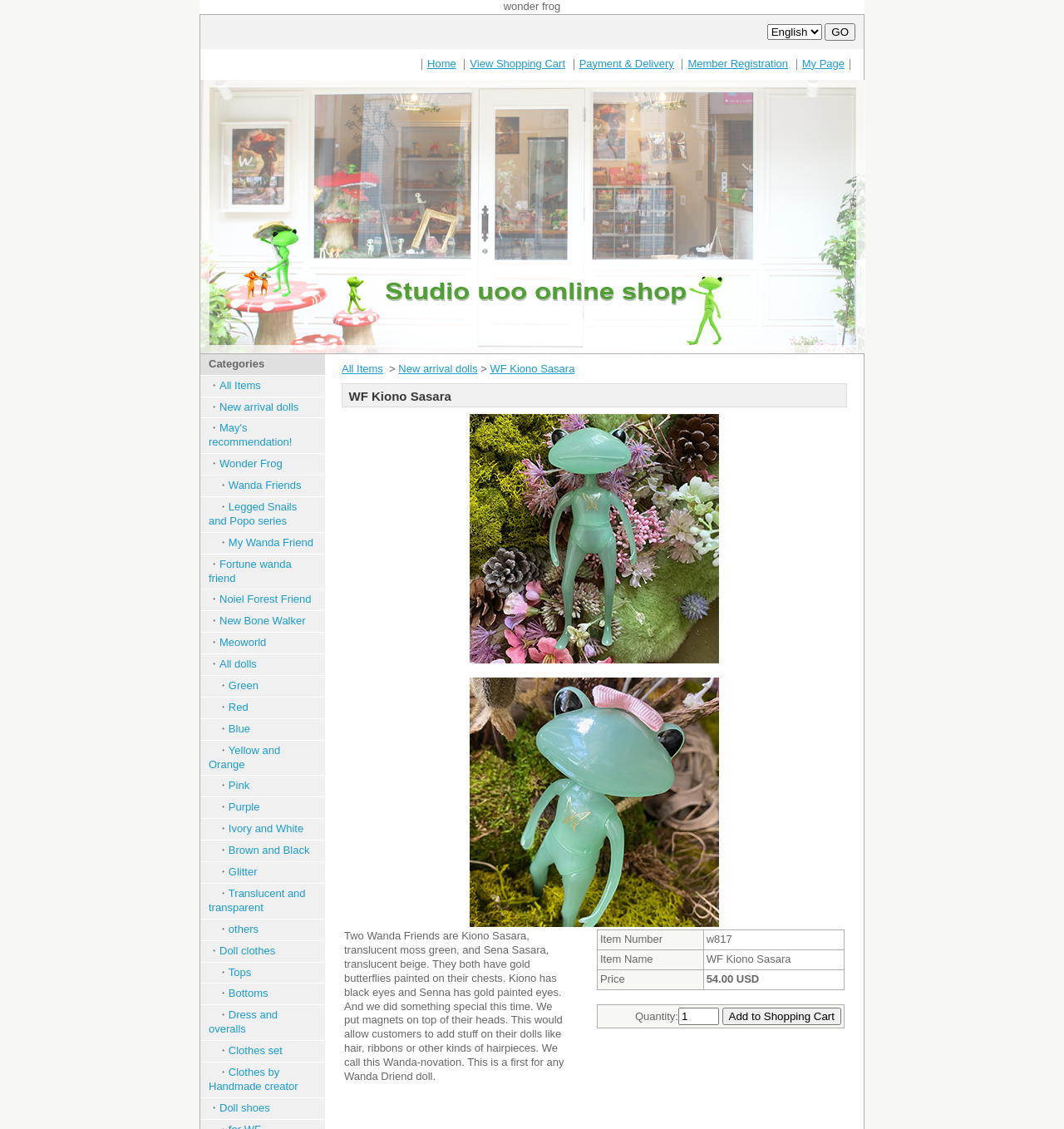Specify the bounding box coordinates of the area that needs to be clicked to achieve the following instruction: "View shopping cart".

[0.442, 0.051, 0.531, 0.062]